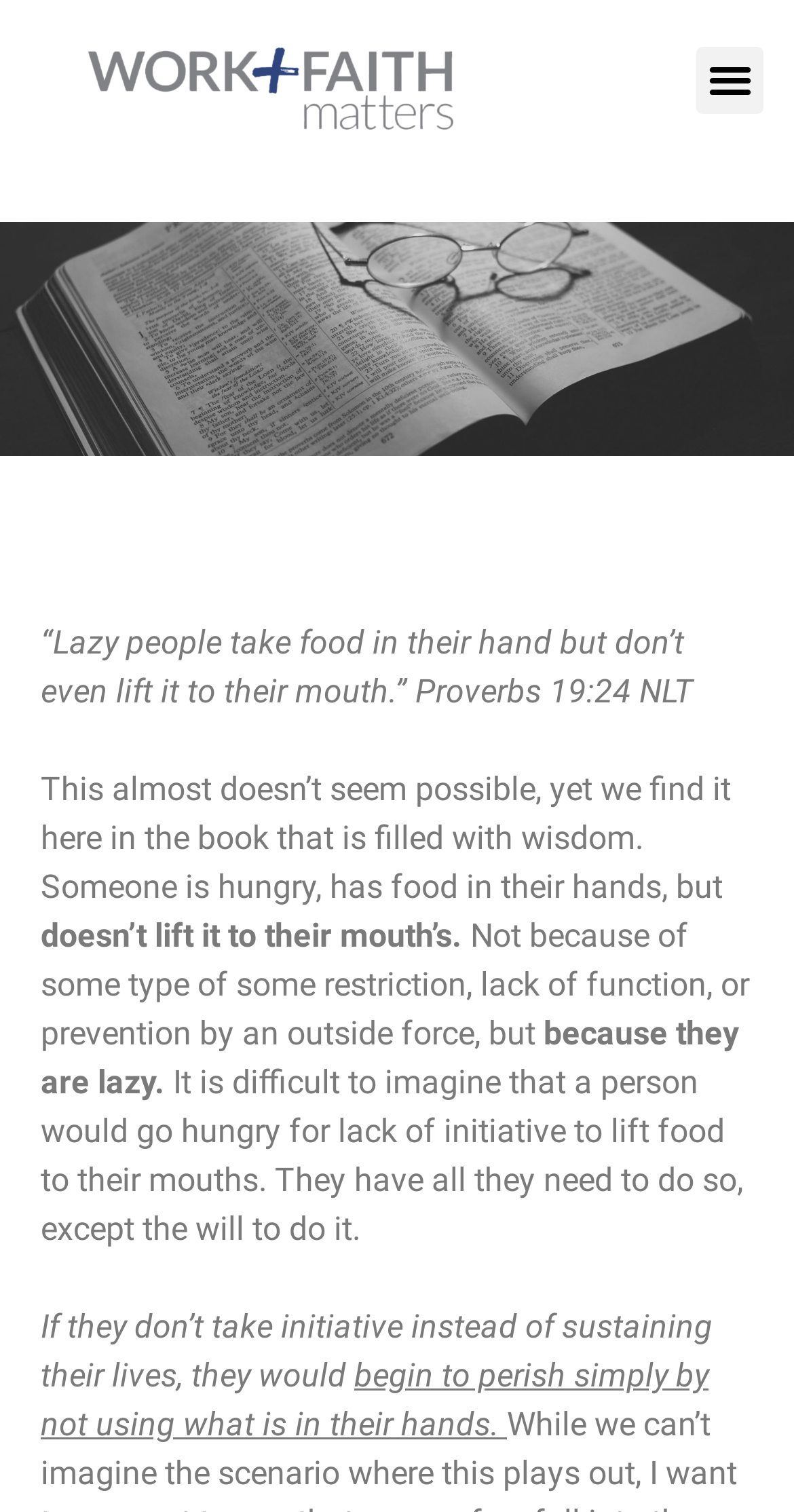Kindly respond to the following question with a single word or a brief phrase: 
What will happen if they don't take initiative?

They would perish